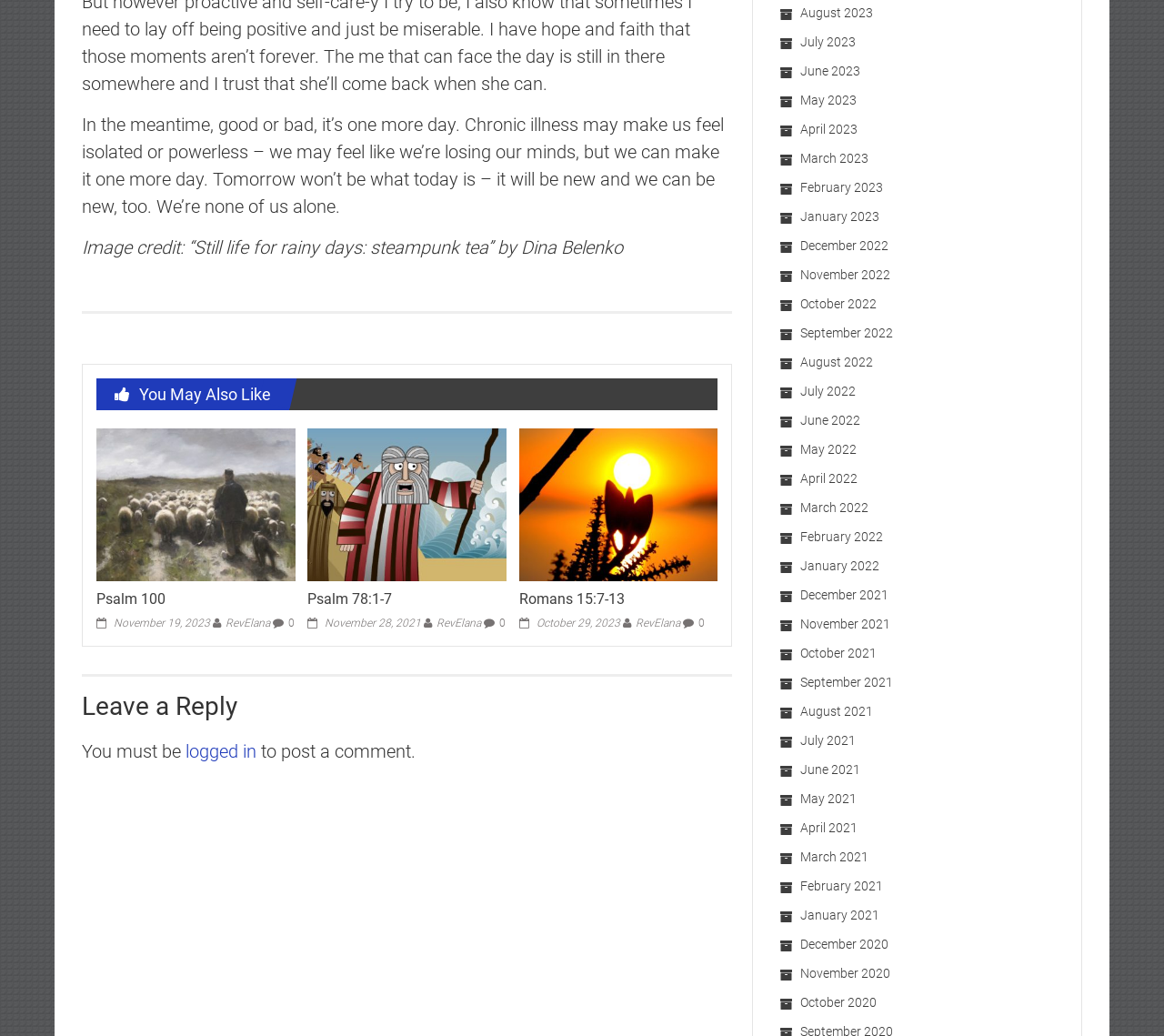Find the bounding box coordinates of the clickable area that will achieve the following instruction: "Click on 'August 2023'".

[0.67, 0.006, 0.75, 0.02]